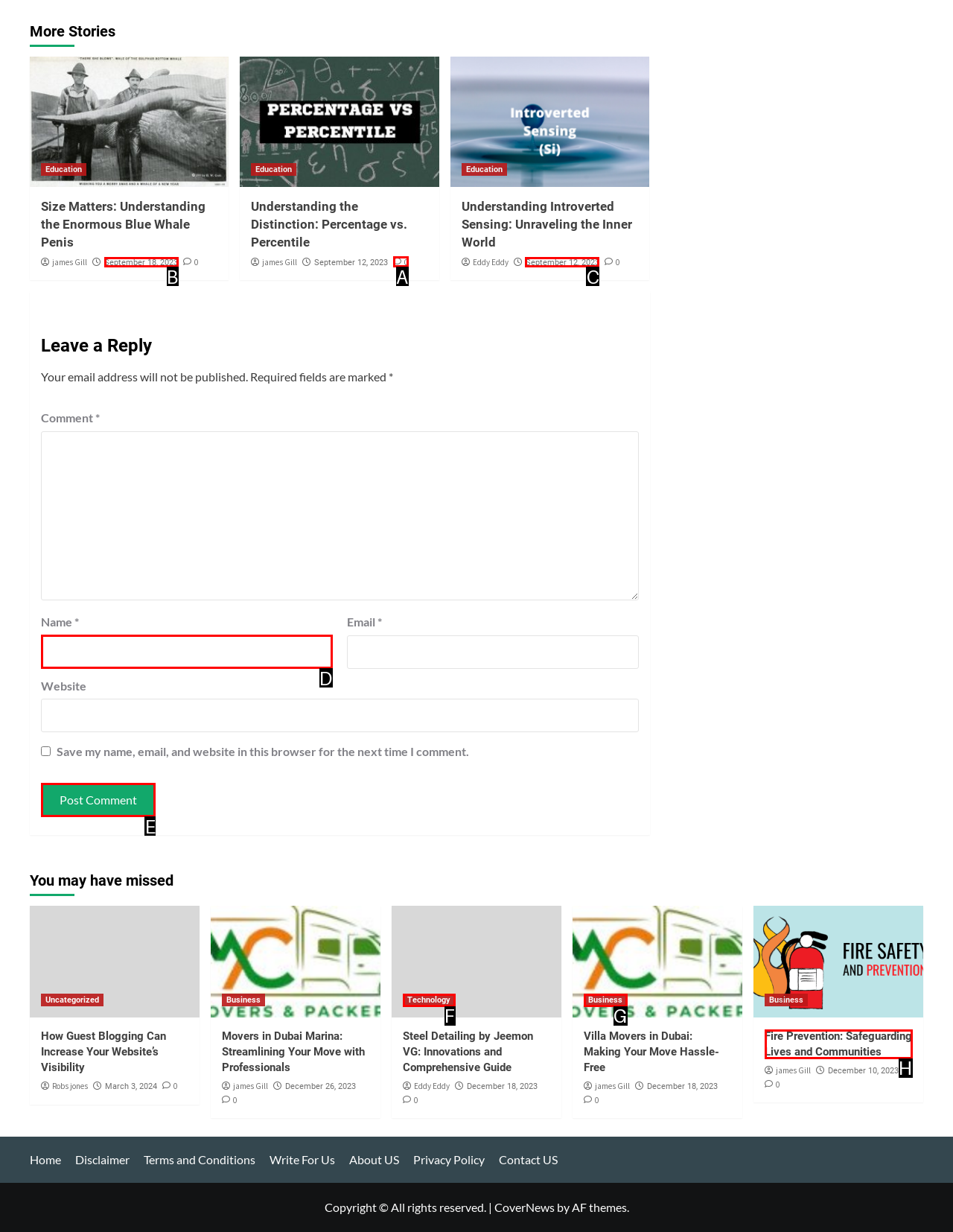Select the proper HTML element to perform the given task: visit EdinBurg Journals & Books Publishers Answer with the corresponding letter from the provided choices.

None